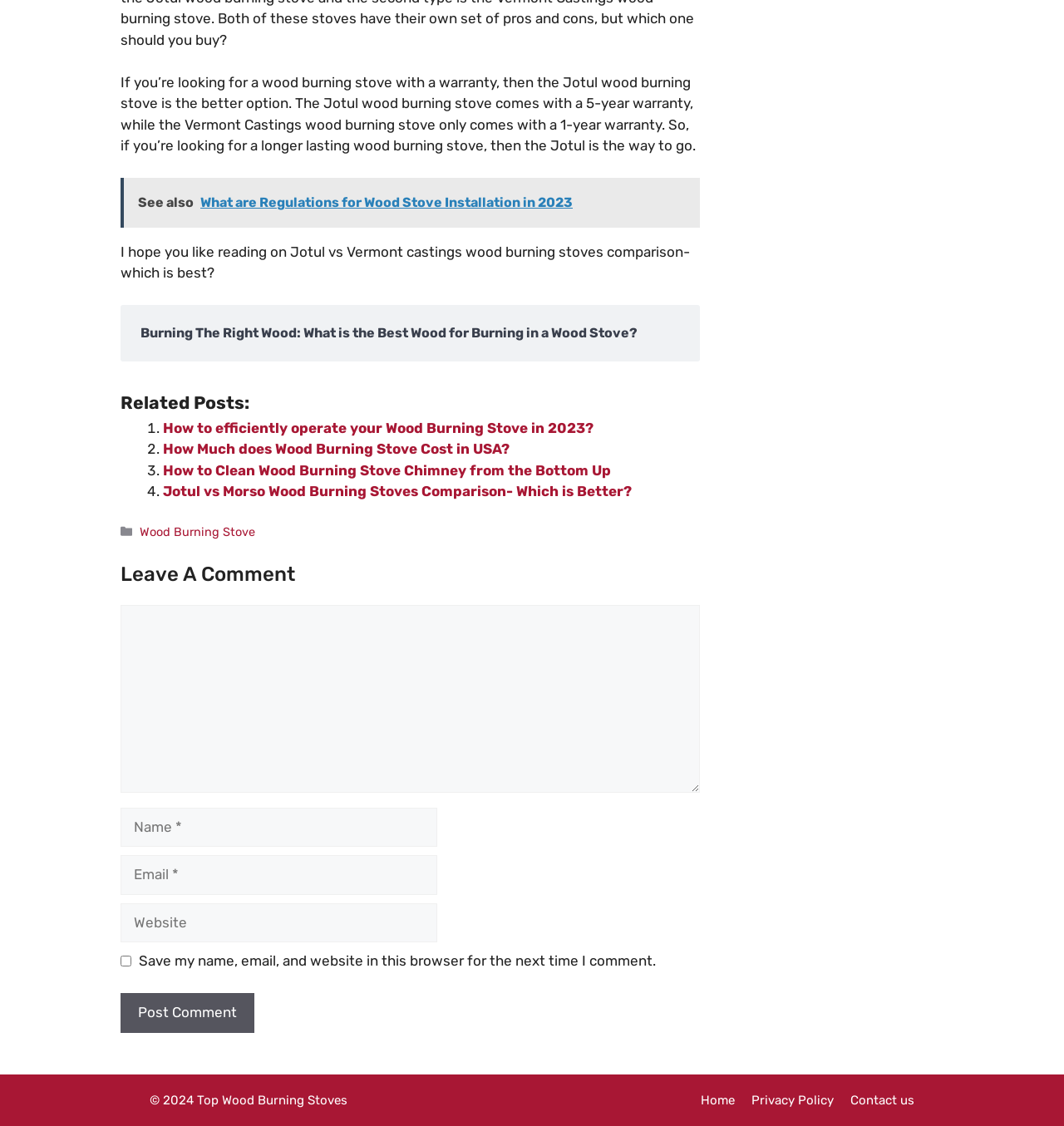What is the purpose of the checkbox in the comment section?
Refer to the image and answer the question using a single word or phrase.

Save my name, email, and website